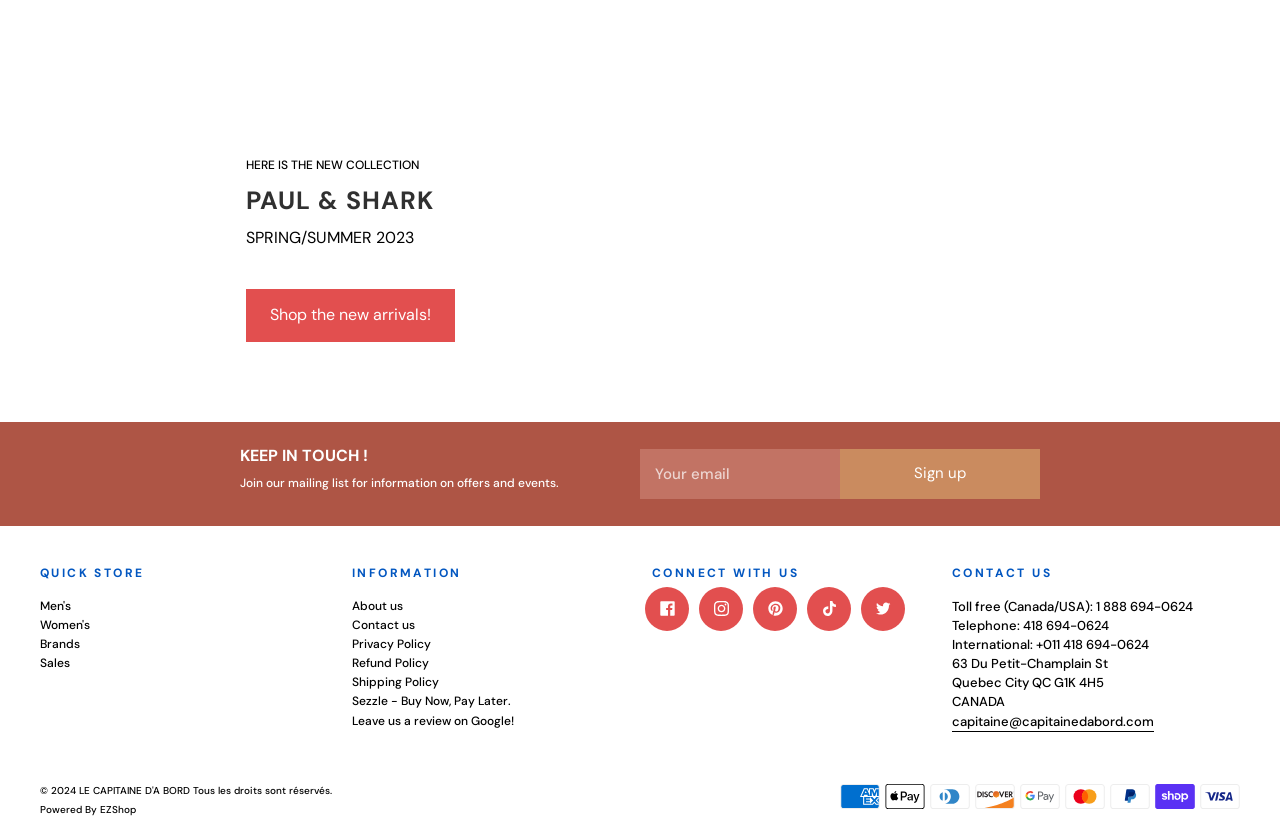Using the element description provided, determine the bounding box coordinates in the format (top-left x, top-left y, bottom-right x, bottom-right y). Ensure that all values are floating point numbers between 0 and 1. Element description: EZShop

[0.078, 0.957, 0.106, 0.973]